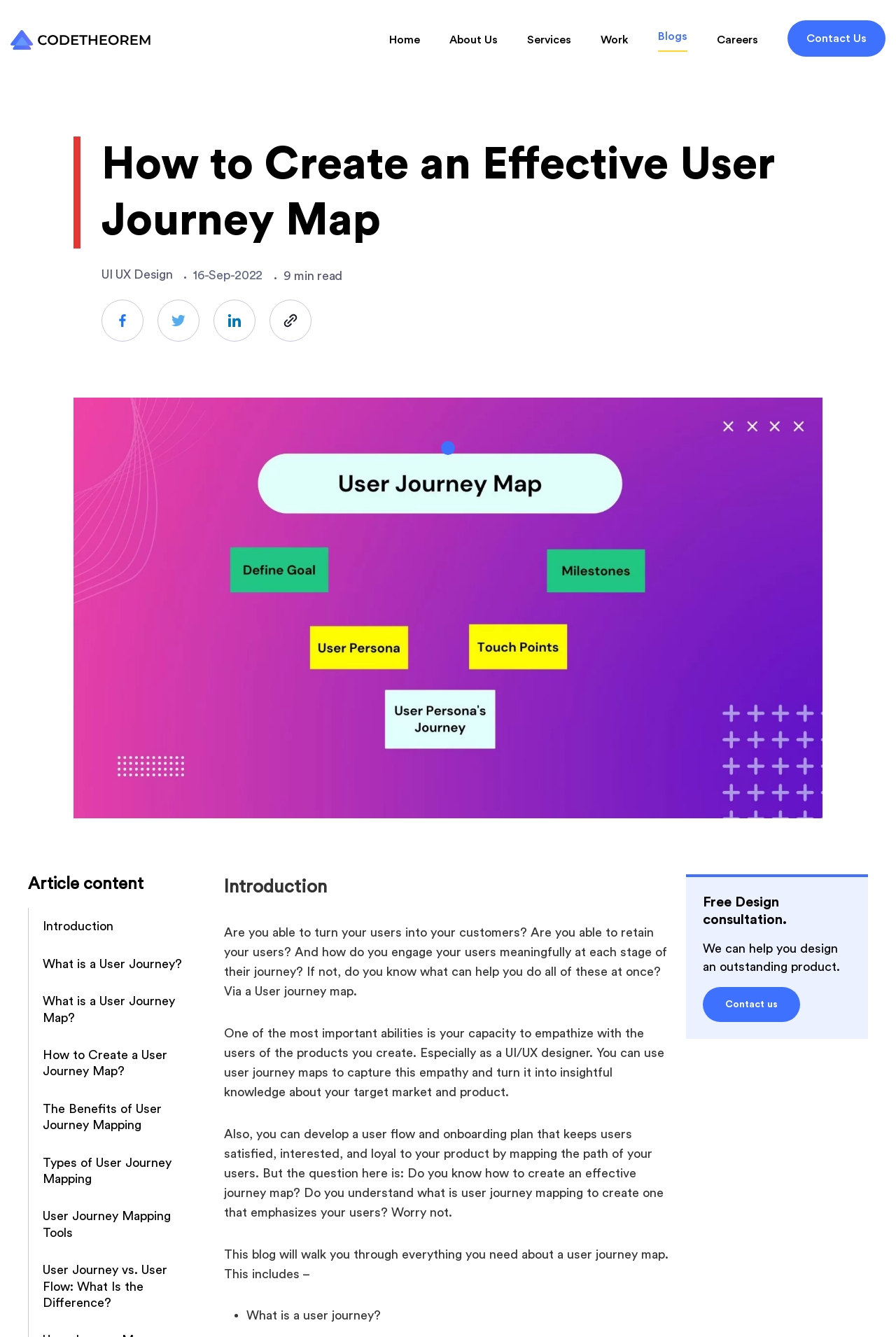Please respond to the question using a single word or phrase:
What is the title of the article?

How to Create an Effective User Journey Map